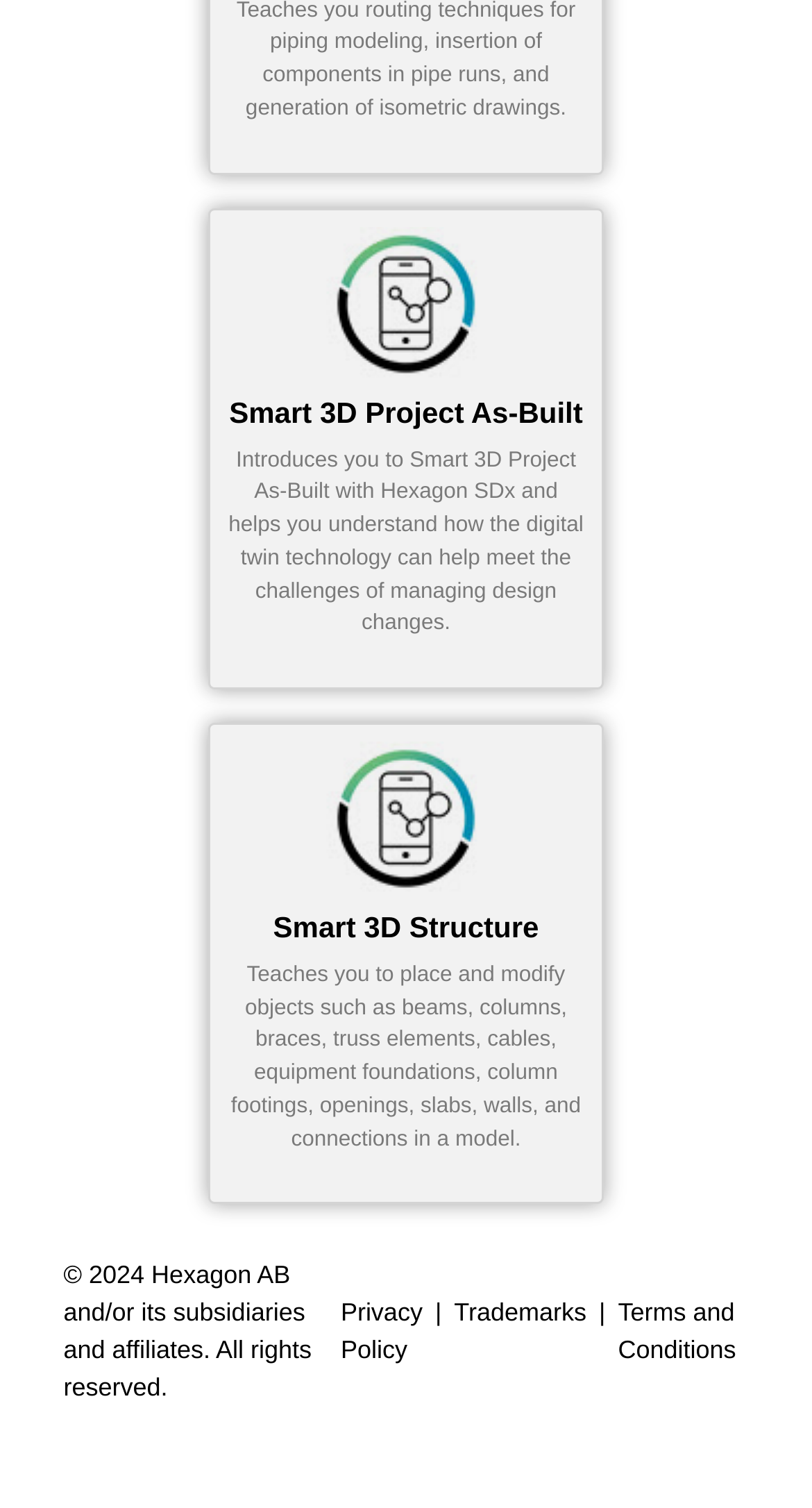Determine the bounding box for the described UI element: "Trademarks".

[0.544, 0.858, 0.738, 0.883]